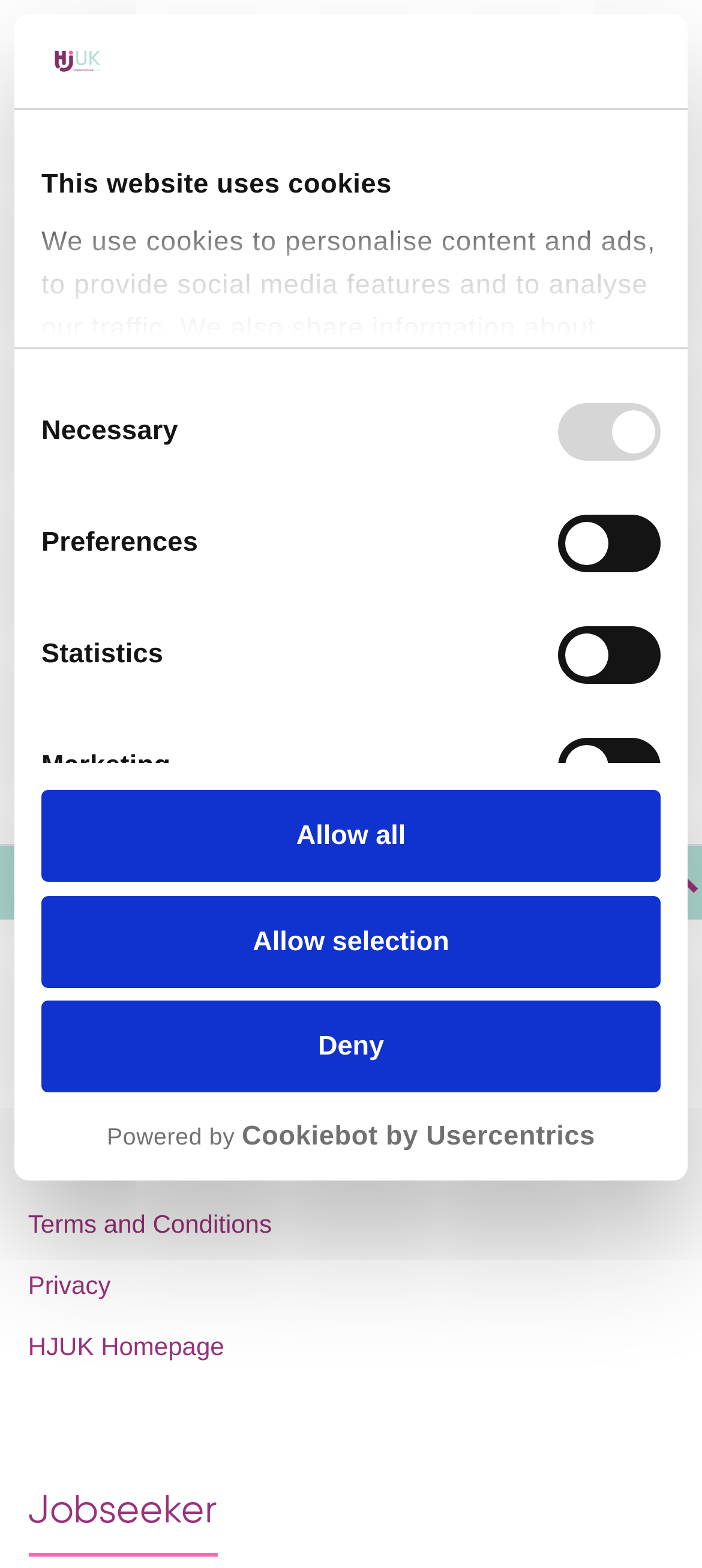Please identify the bounding box coordinates of the element's region that I should click in order to complete the following instruction: "Click the 'Allow selection' button". The bounding box coordinates consist of four float numbers between 0 and 1, i.e., [left, top, right, bottom].

[0.059, 0.571, 0.941, 0.629]